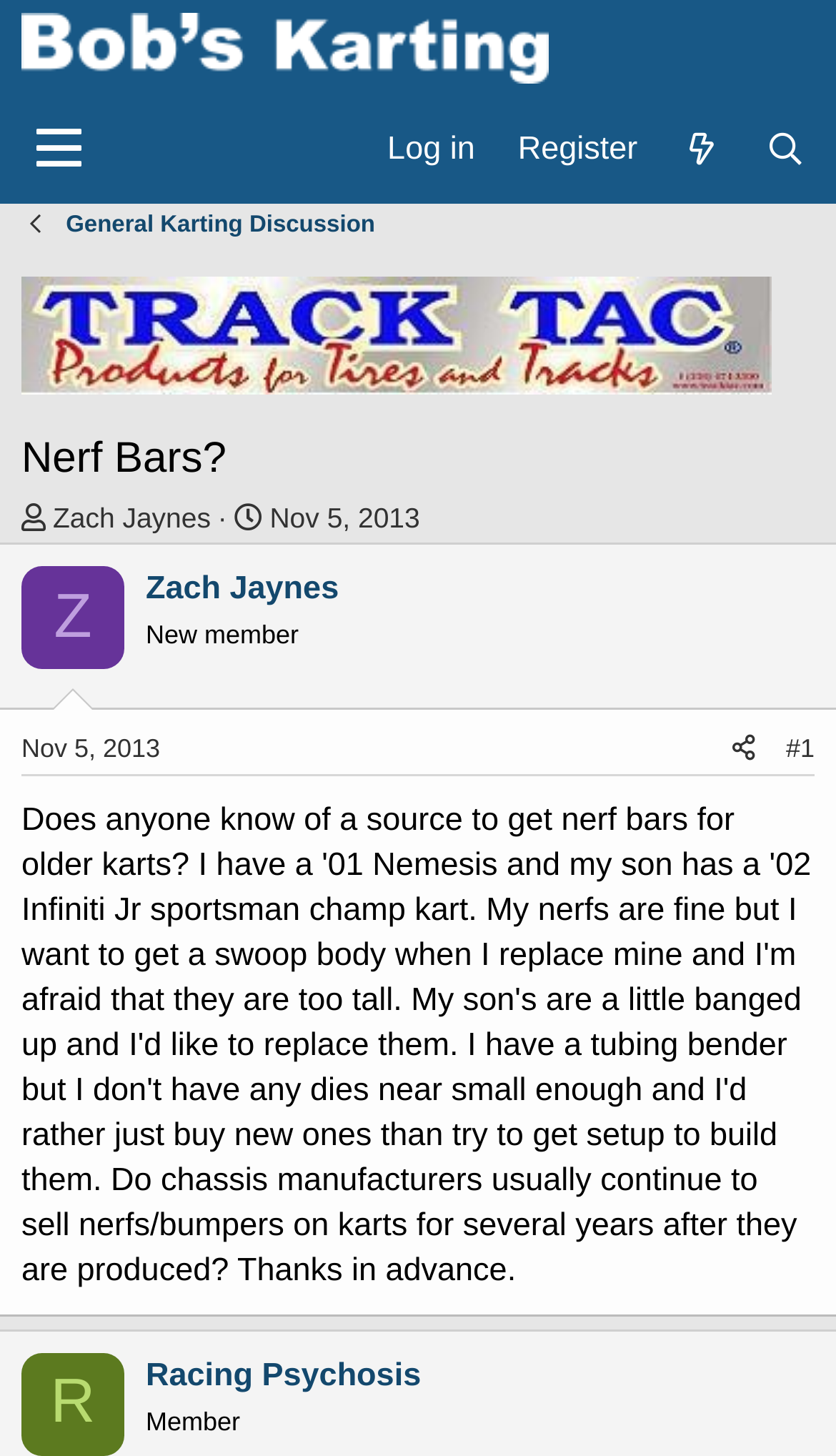Please identify the bounding box coordinates of the element I need to click to follow this instruction: "View the 'General Karting Discussion' thread".

[0.079, 0.143, 0.449, 0.167]